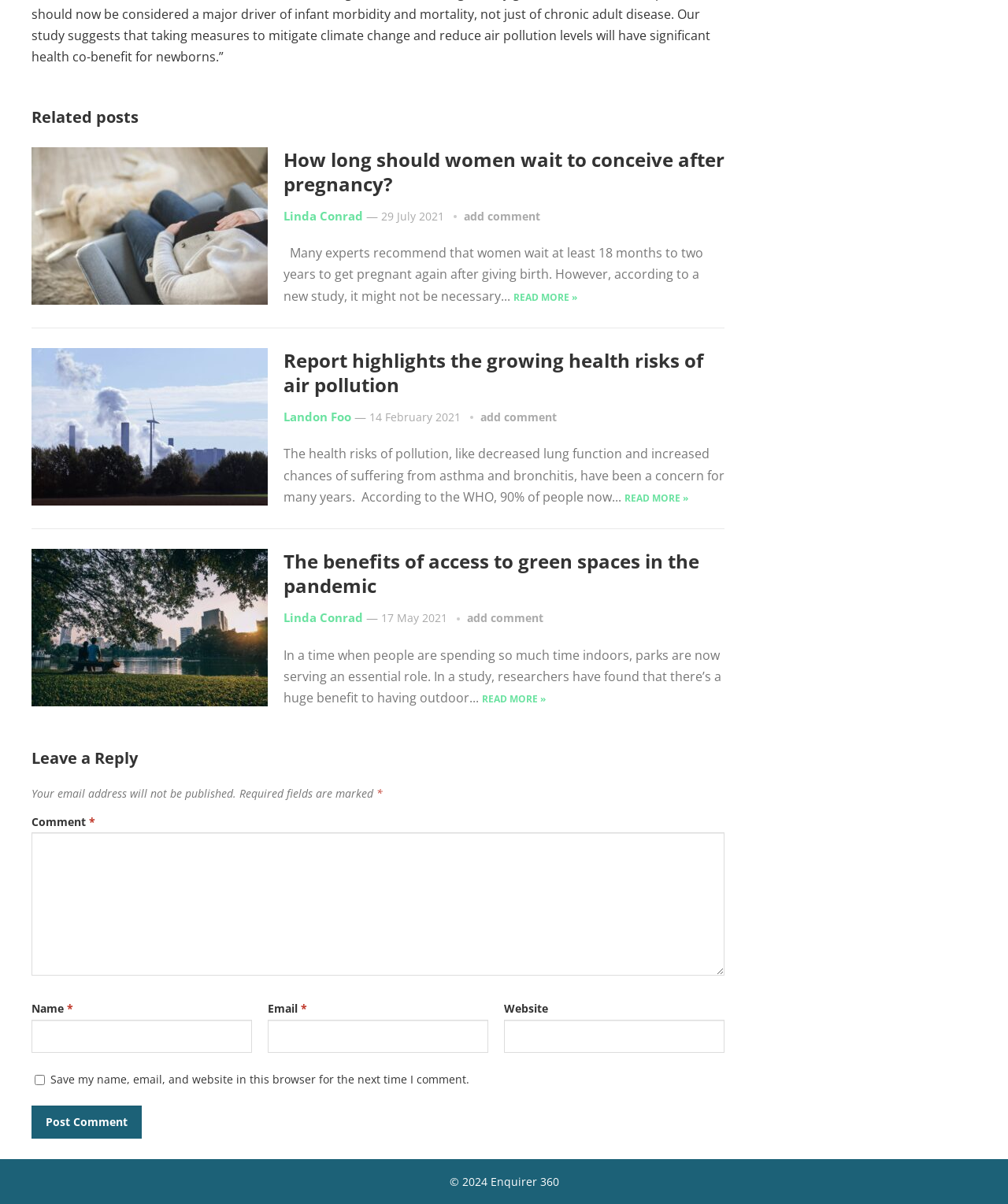What is the title of the first related post?
Please look at the screenshot and answer using one word or phrase.

How long should women wait to conceive after pregnancy?